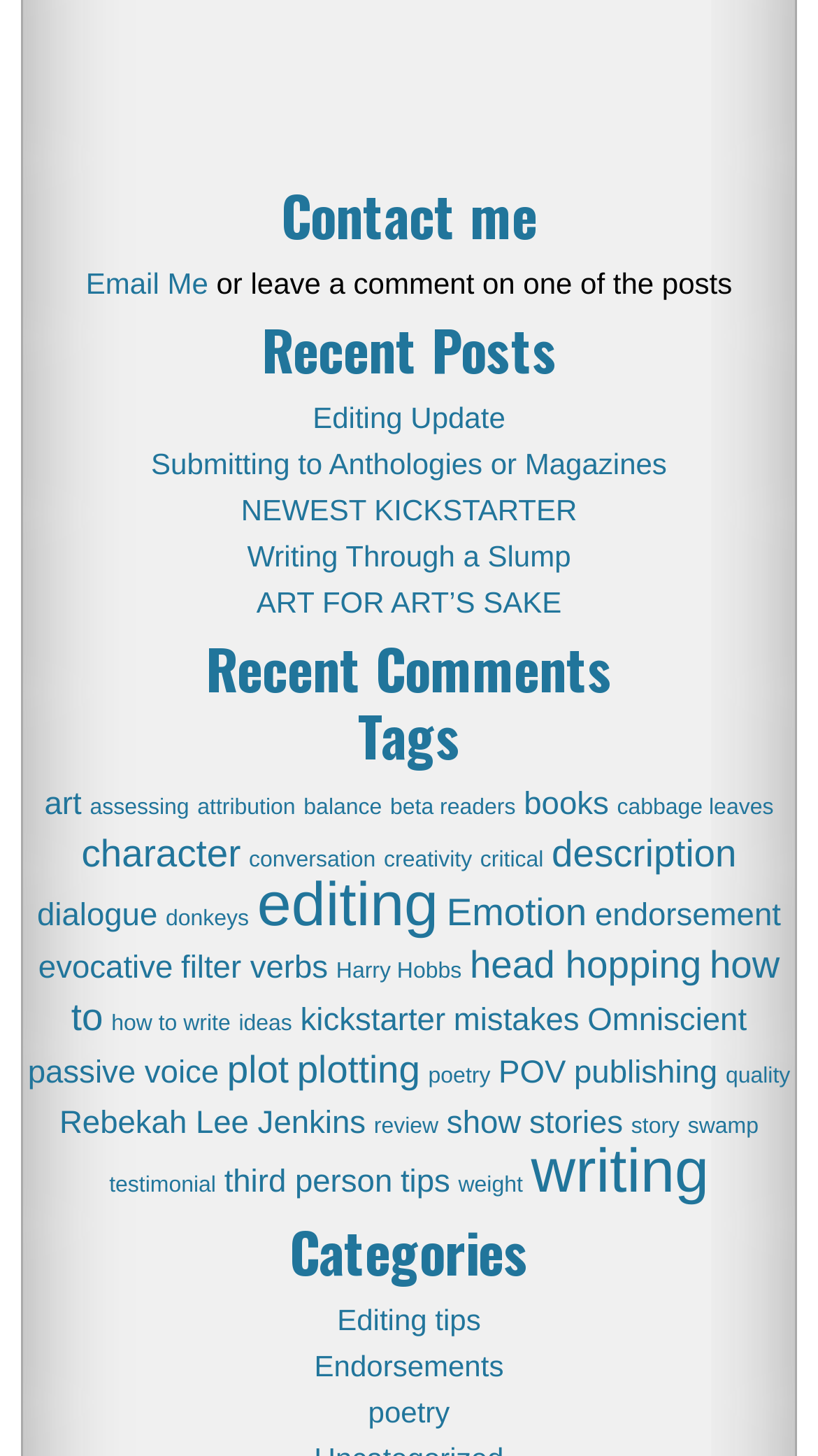Find the bounding box coordinates for the HTML element described as: "Rebekah Lee Jenkins". The coordinates should consist of four float values between 0 and 1, i.e., [left, top, right, bottom].

[0.073, 0.759, 0.447, 0.784]